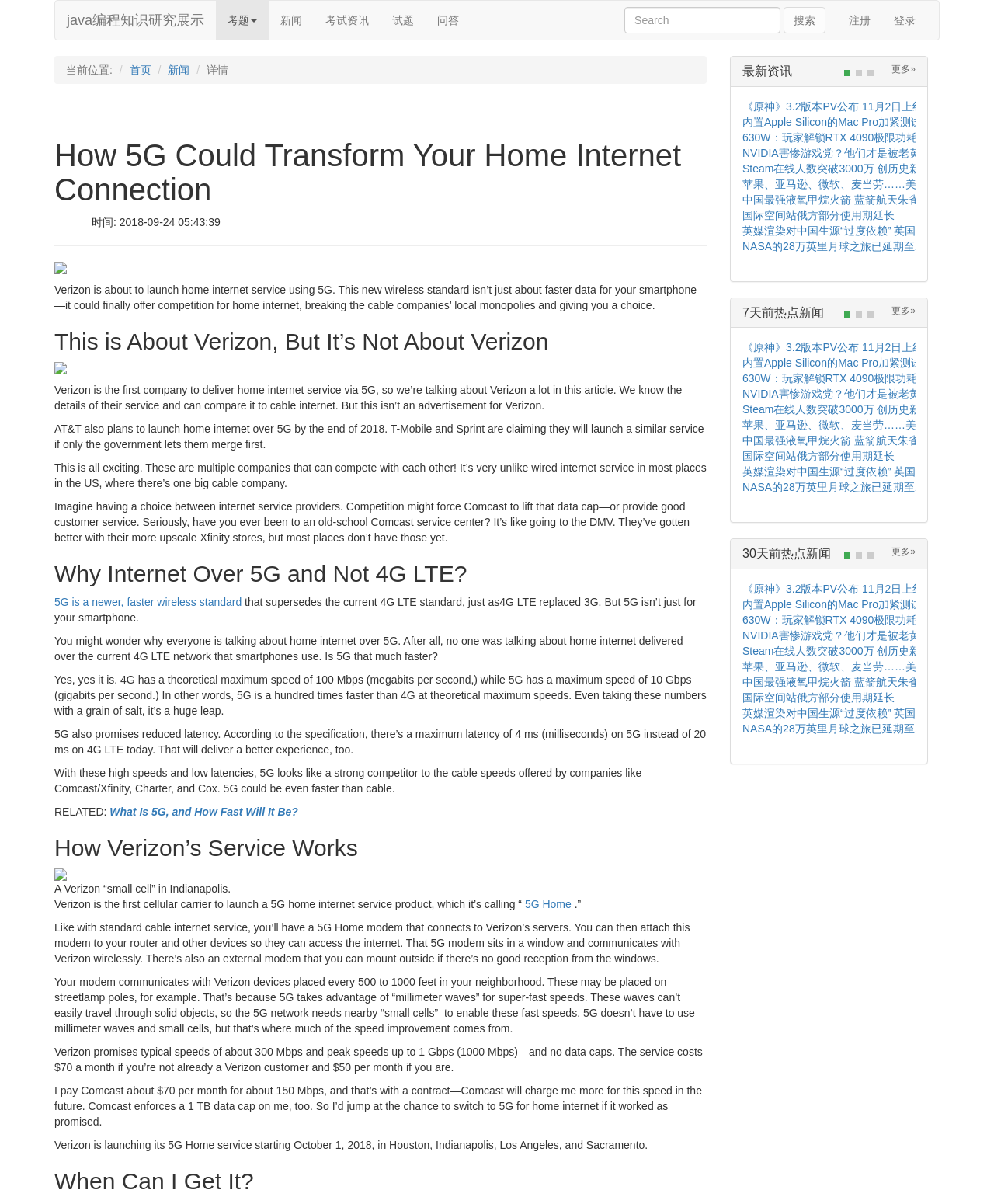Please respond to the question with a concise word or phrase:
What is the purpose of the 'small cells' in 5G network?

To enable fast speeds